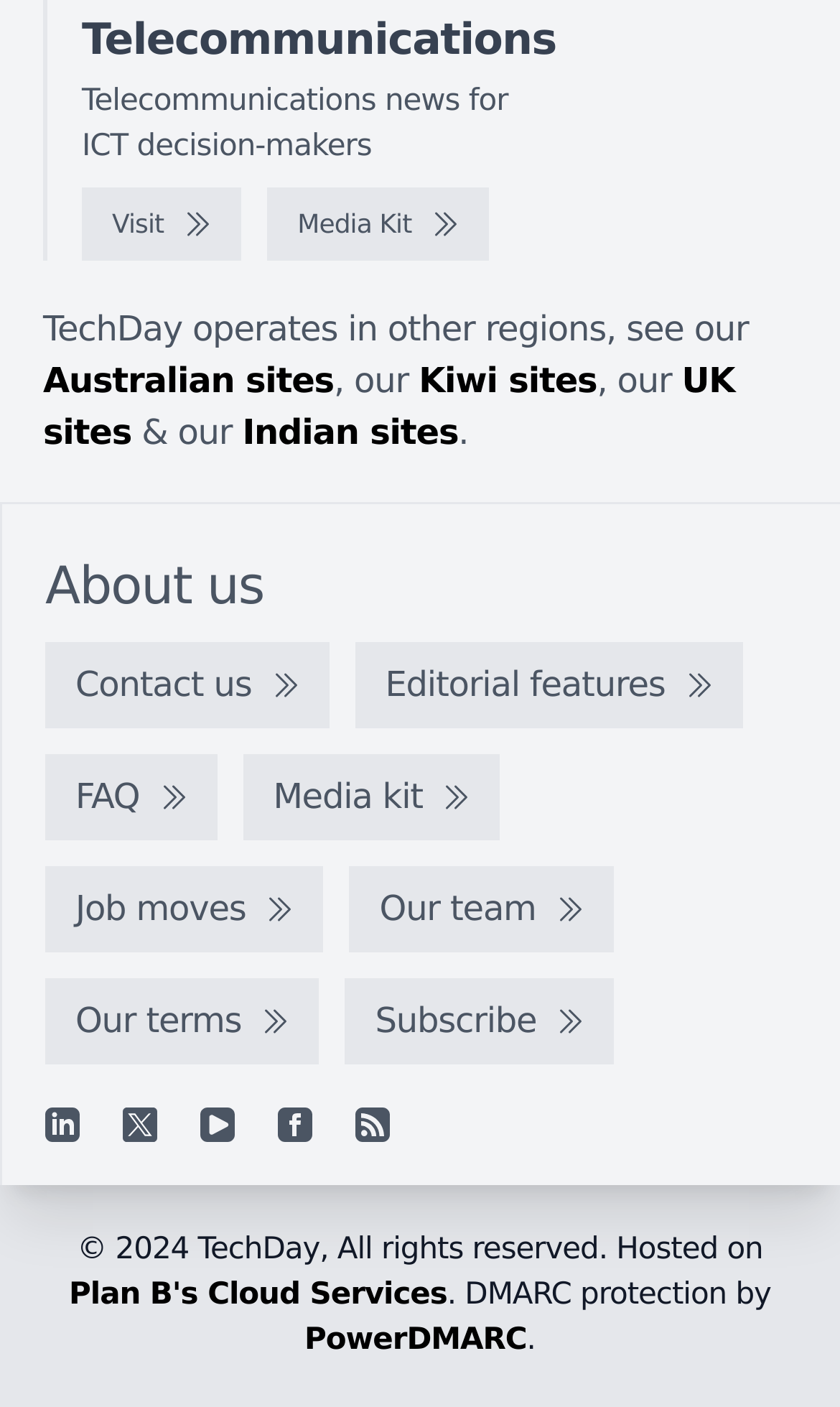Please find the bounding box coordinates of the element's region to be clicked to carry out this instruction: "Follow on Instagram".

None